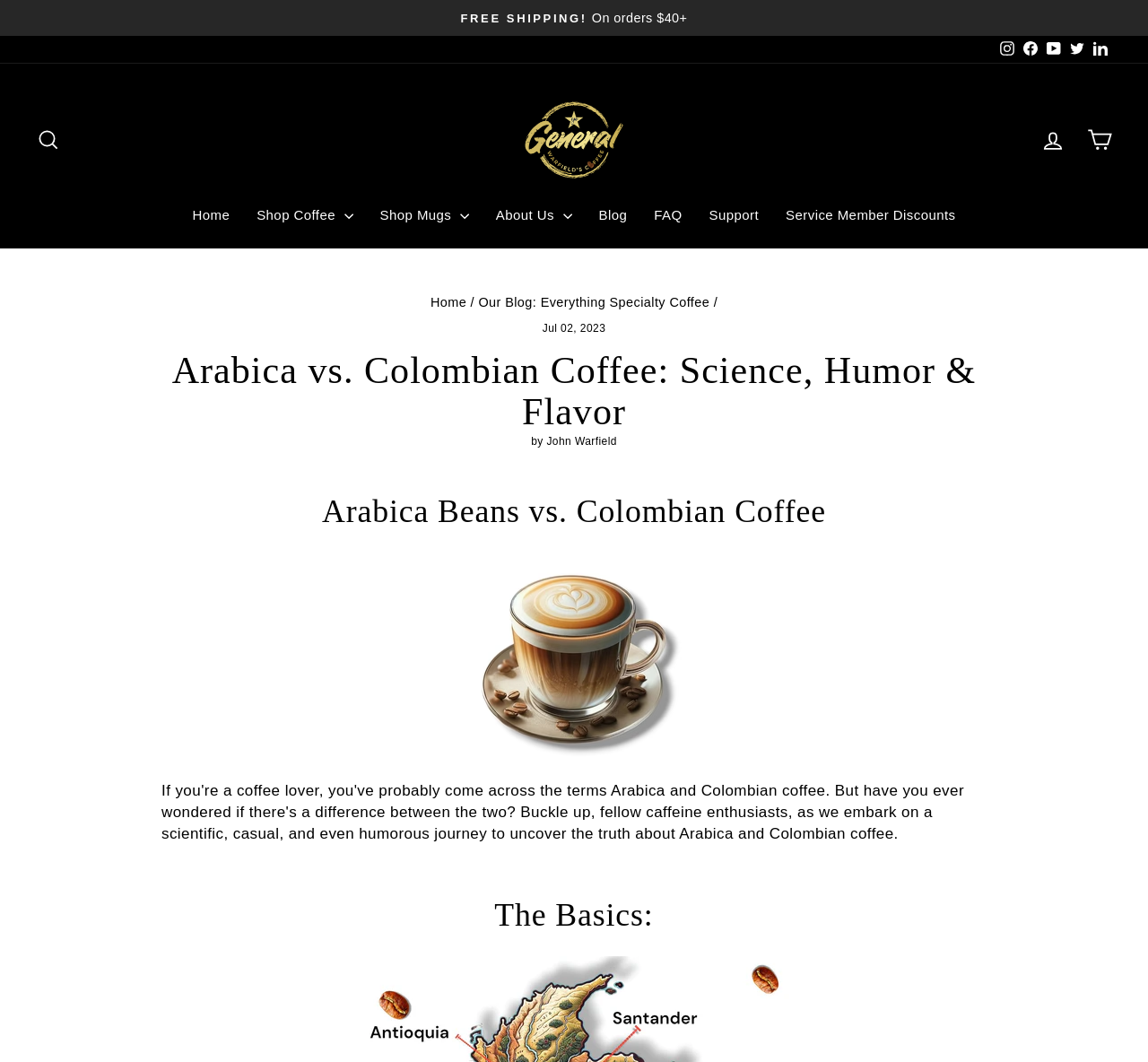Determine the bounding box coordinates in the format (top-left x, top-left y, bottom-right x, bottom-right y). Ensure all values are floating point numbers between 0 and 1. Identify the bounding box of the UI element described by: Home

[0.375, 0.278, 0.406, 0.292]